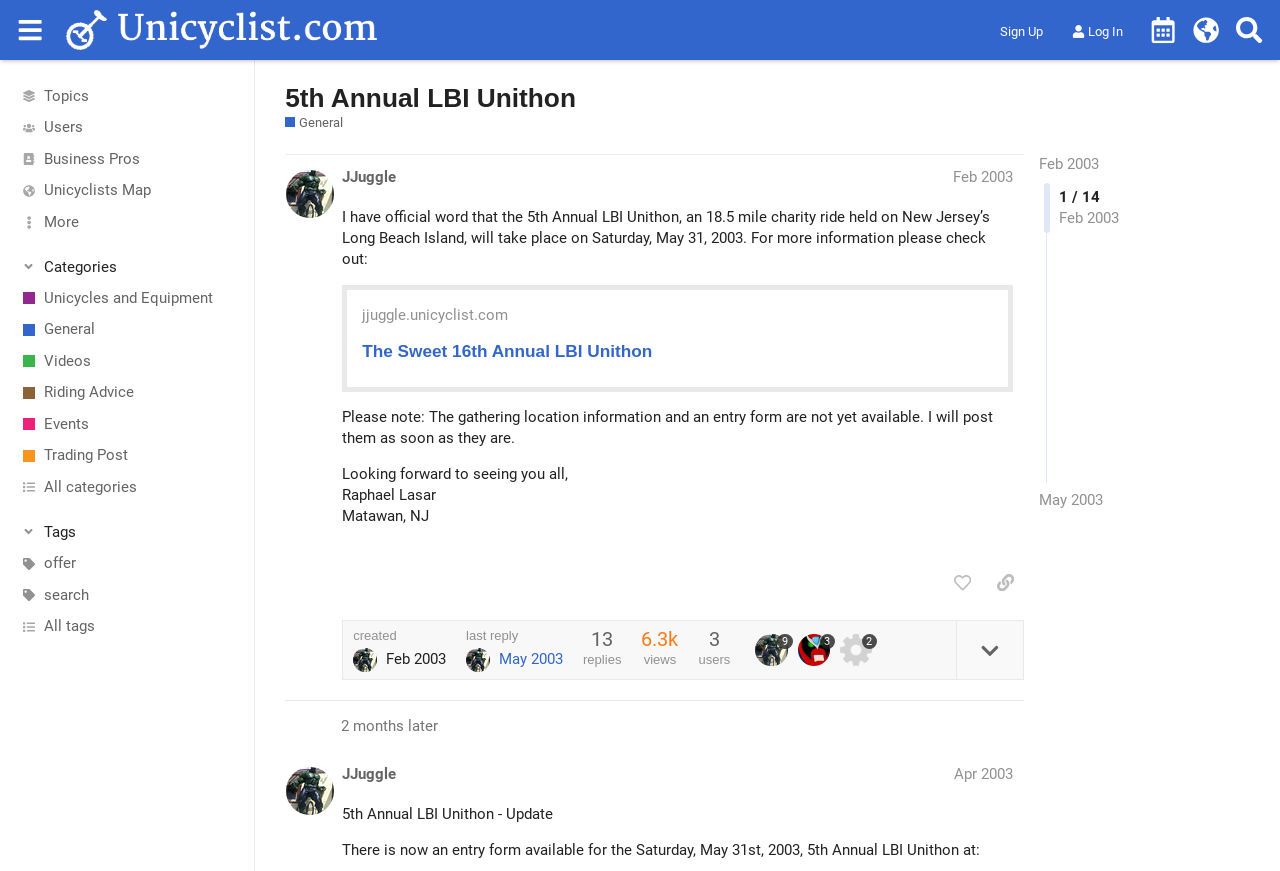How many miles is the charity ride? Observe the screenshot and provide a one-word or short phrase answer.

18.5 miles